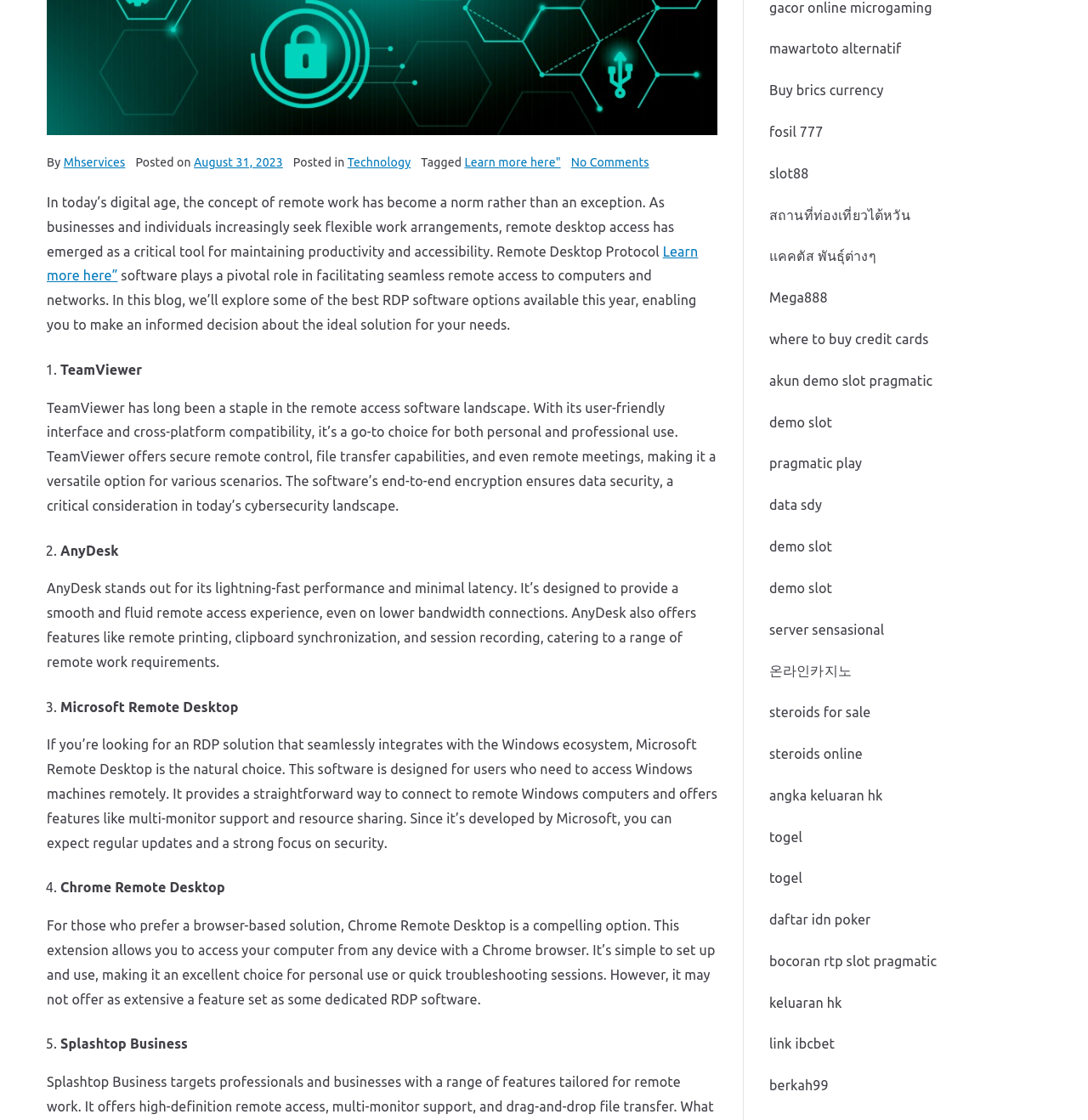Identify the bounding box of the HTML element described as: "pragmatic play".

[0.707, 0.407, 0.792, 0.421]